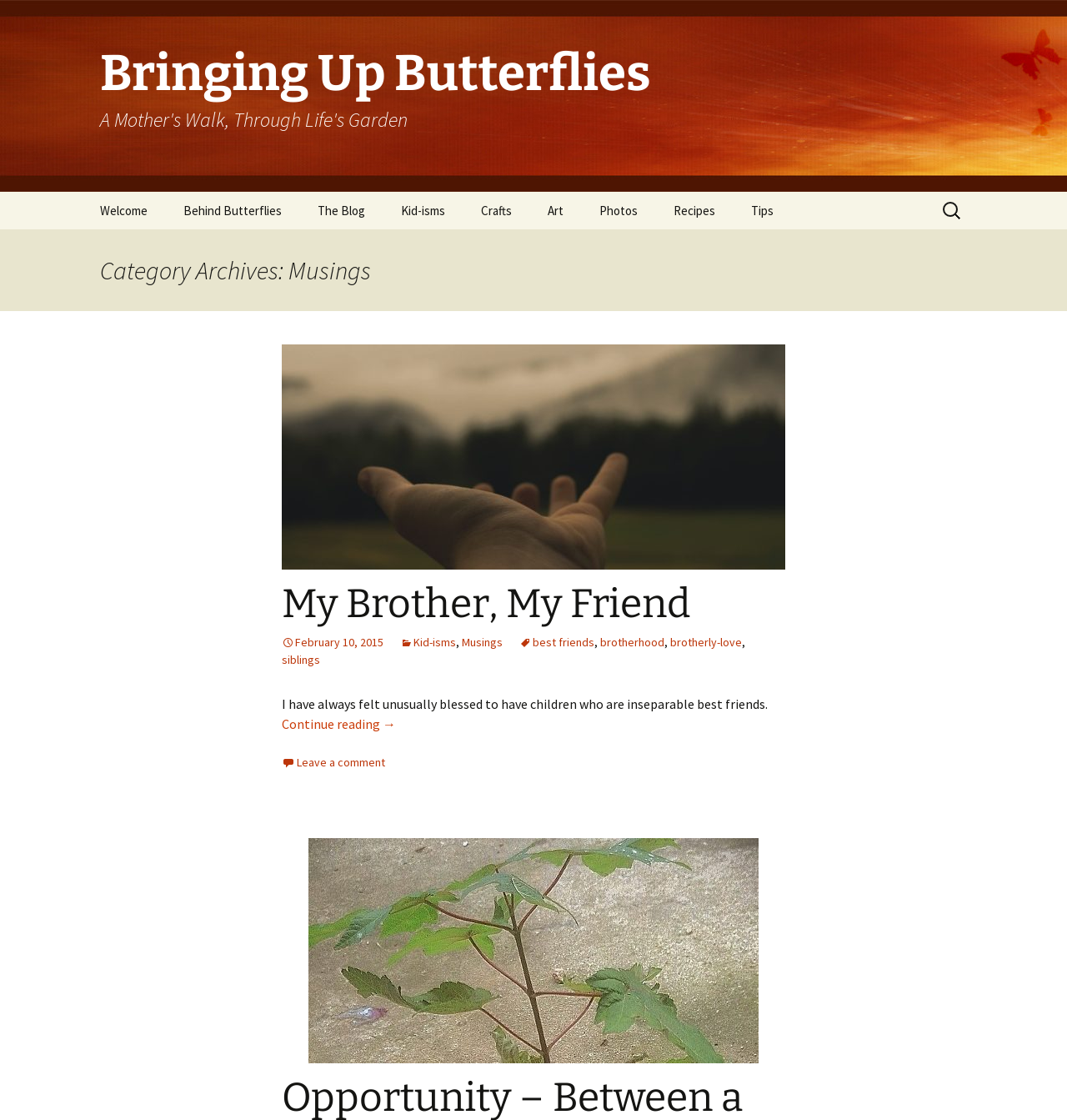Can you determine the bounding box coordinates of the area that needs to be clicked to fulfill the following instruction: "Click on the 'Welcome' link"?

[0.078, 0.171, 0.154, 0.205]